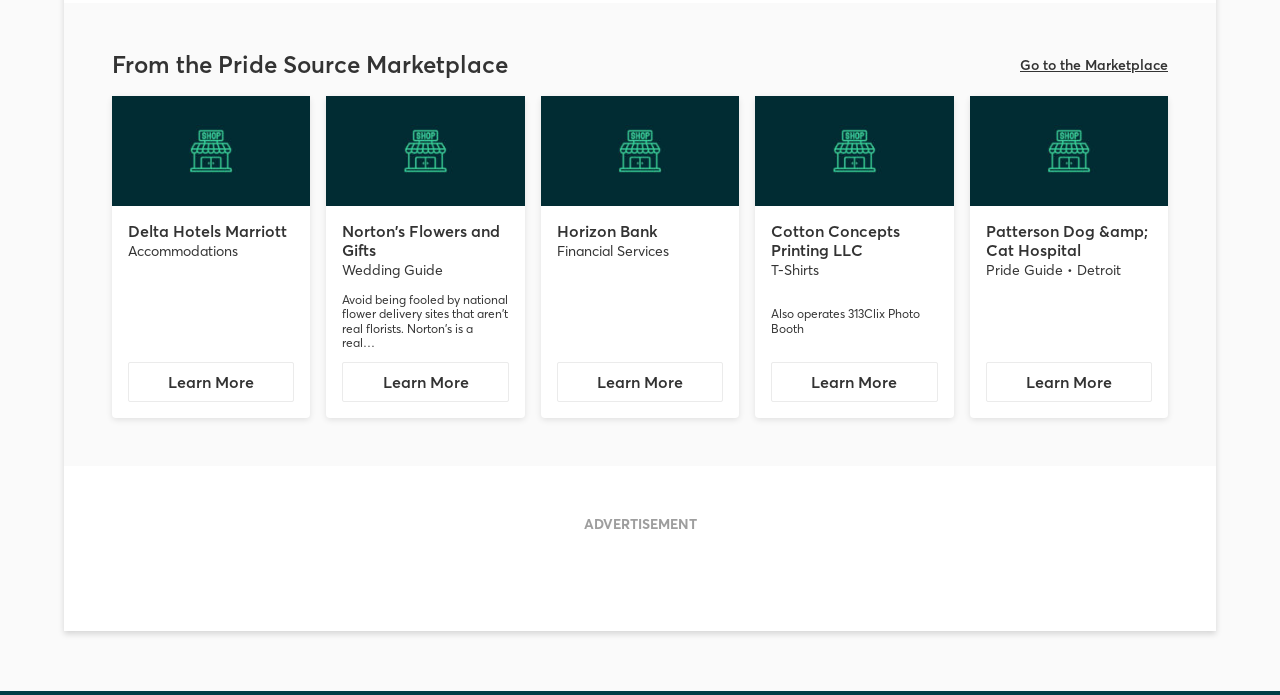Give a concise answer of one word or phrase to the question: 
How many directory default links are there?

5